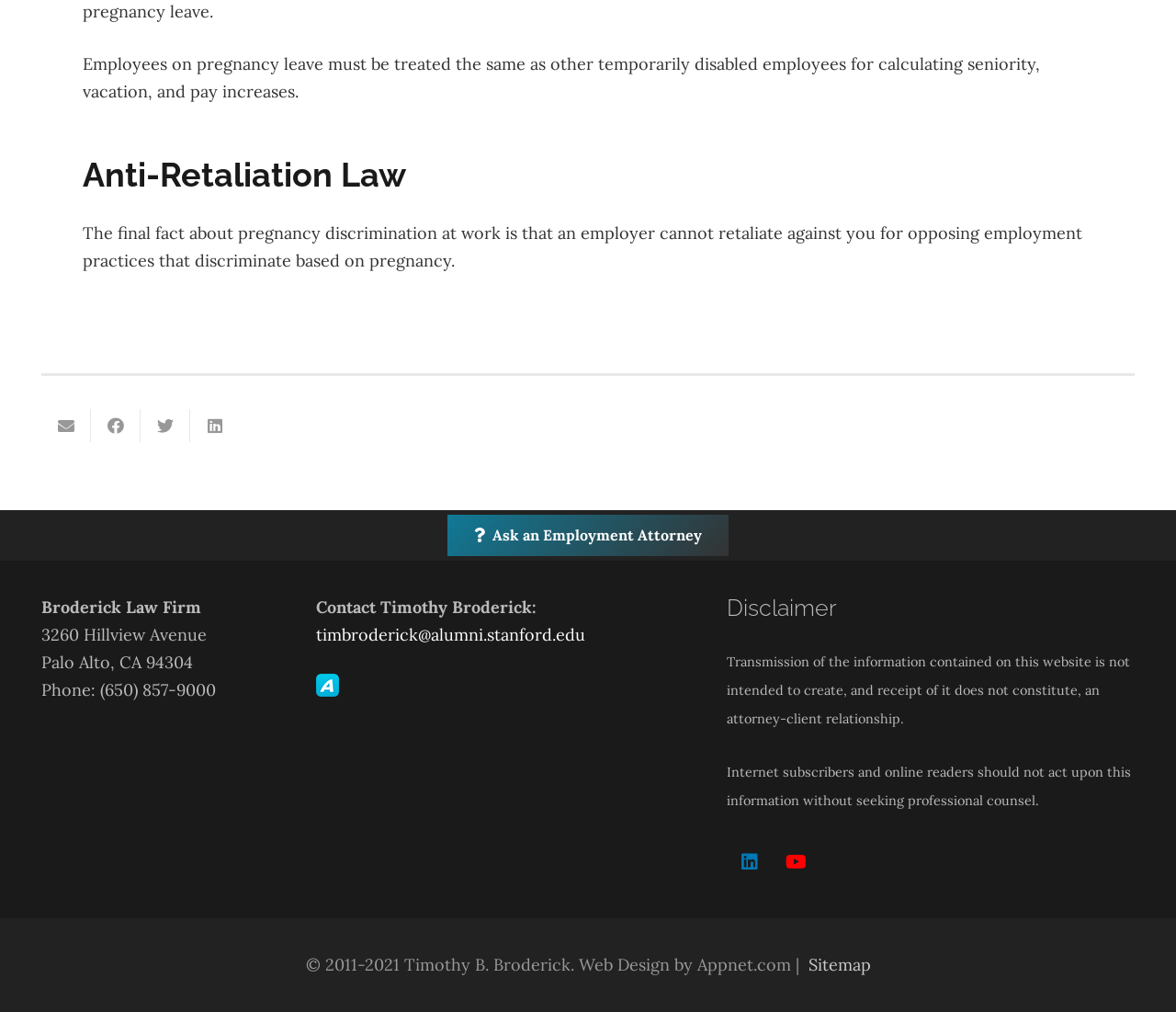Based on what you see in the screenshot, provide a thorough answer to this question: What is the address of the law firm?

The address can be found in the static text elements '3260 Hillview Avenue' and 'Palo Alto, CA 94304'.